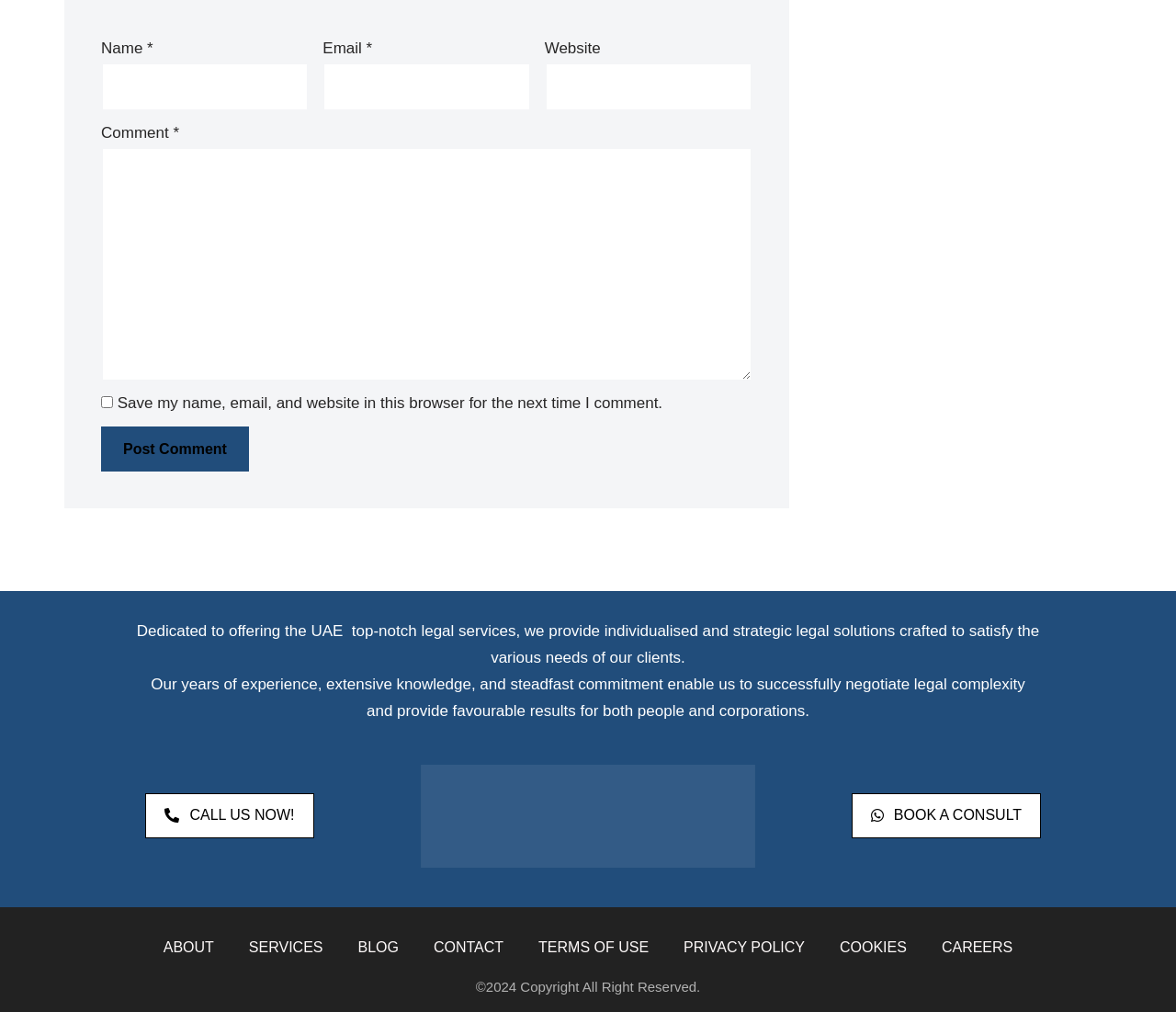Use the details in the image to answer the question thoroughly: 
What is the copyright year?

The copyright year is 2024 as indicated by the StaticText element which states '©2024 Copyright All Right Reserved.'